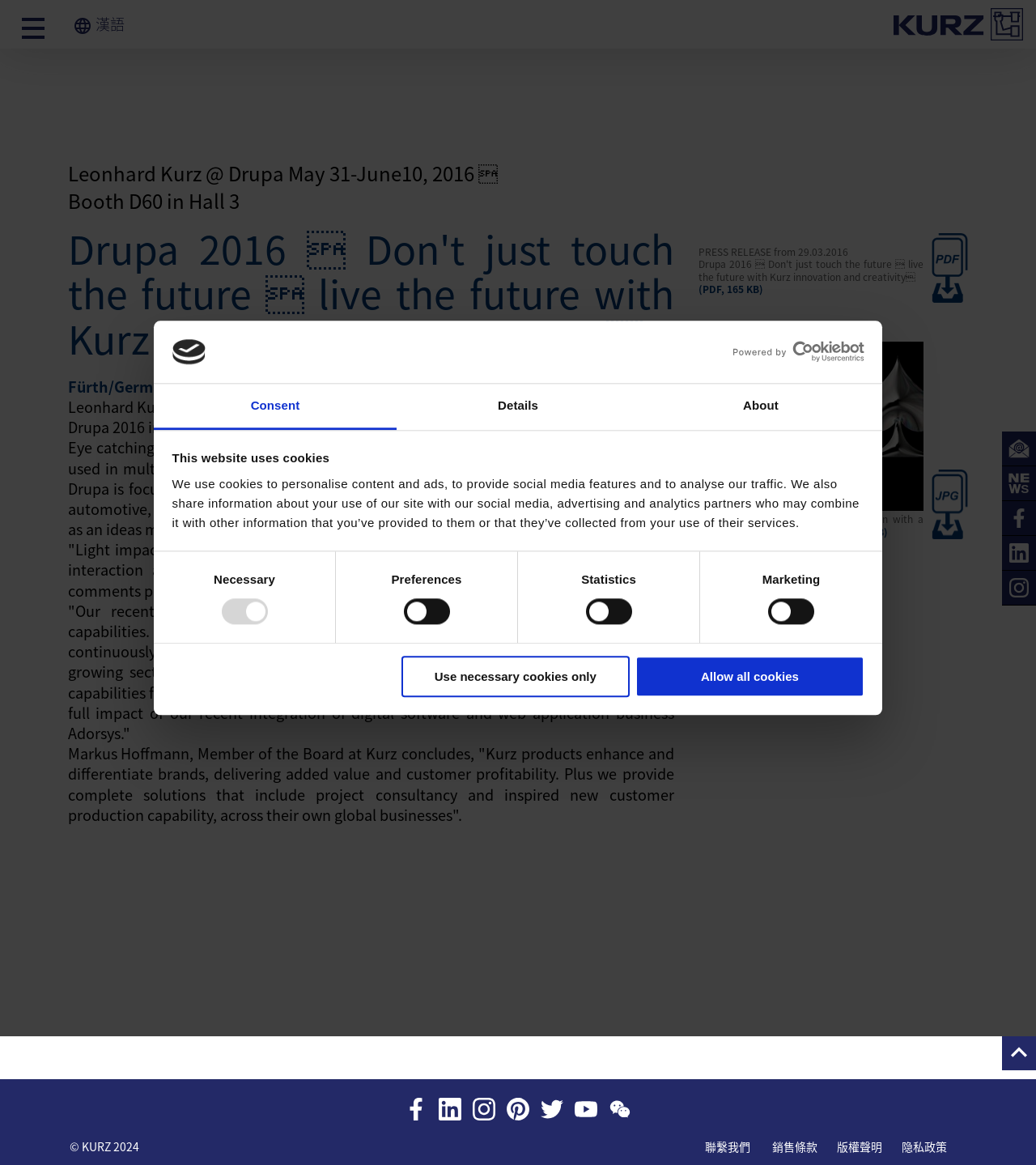Kindly determine the bounding box coordinates of the area that needs to be clicked to fulfill this instruction: "Click the logo".

[0.166, 0.291, 0.199, 0.313]